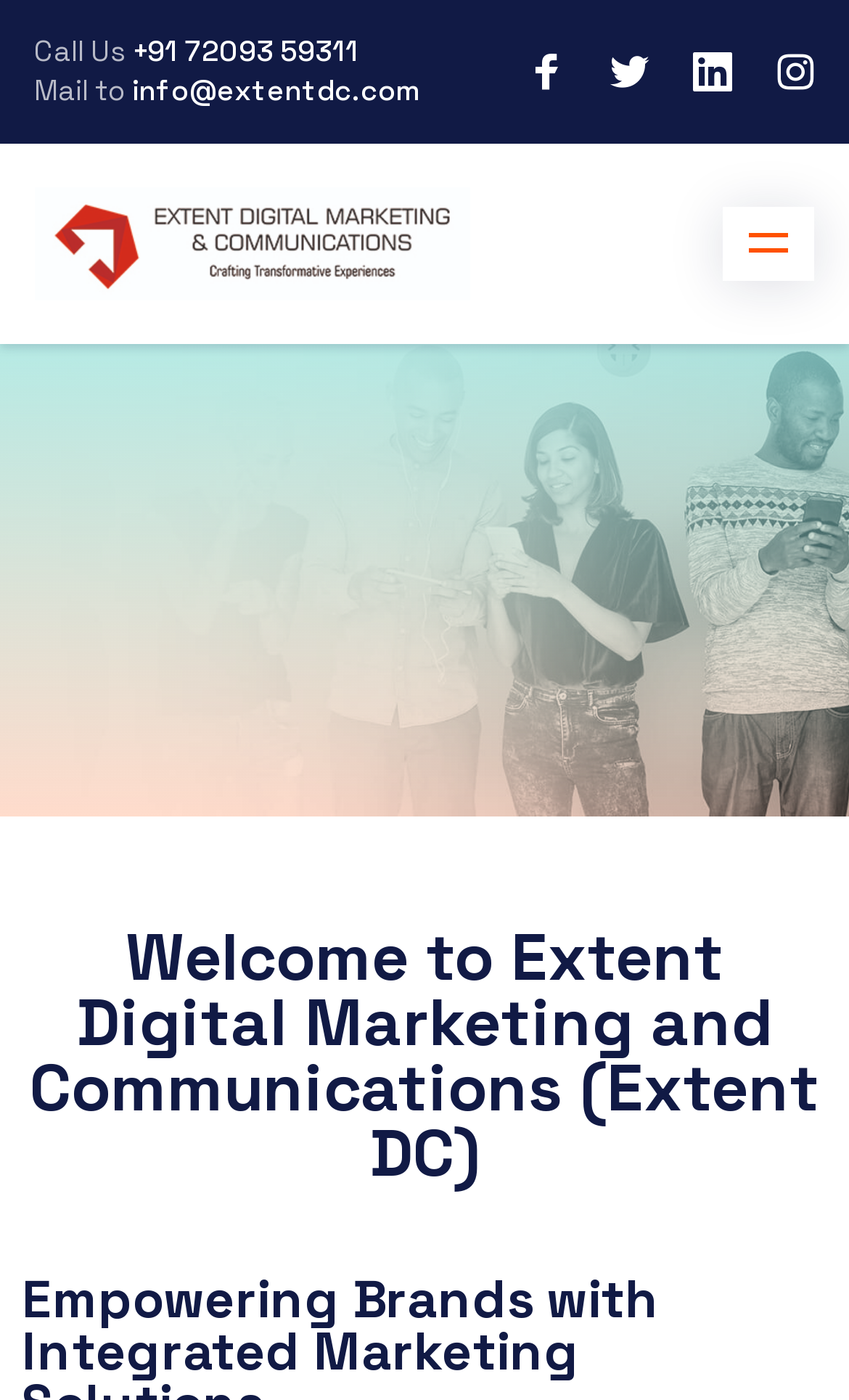Using the format (top-left x, top-left y, bottom-right x, bottom-right y), provide the bounding box coordinates for the described UI element. All values should be floating point numbers between 0 and 1: info@extentdc.com

[0.155, 0.051, 0.494, 0.078]